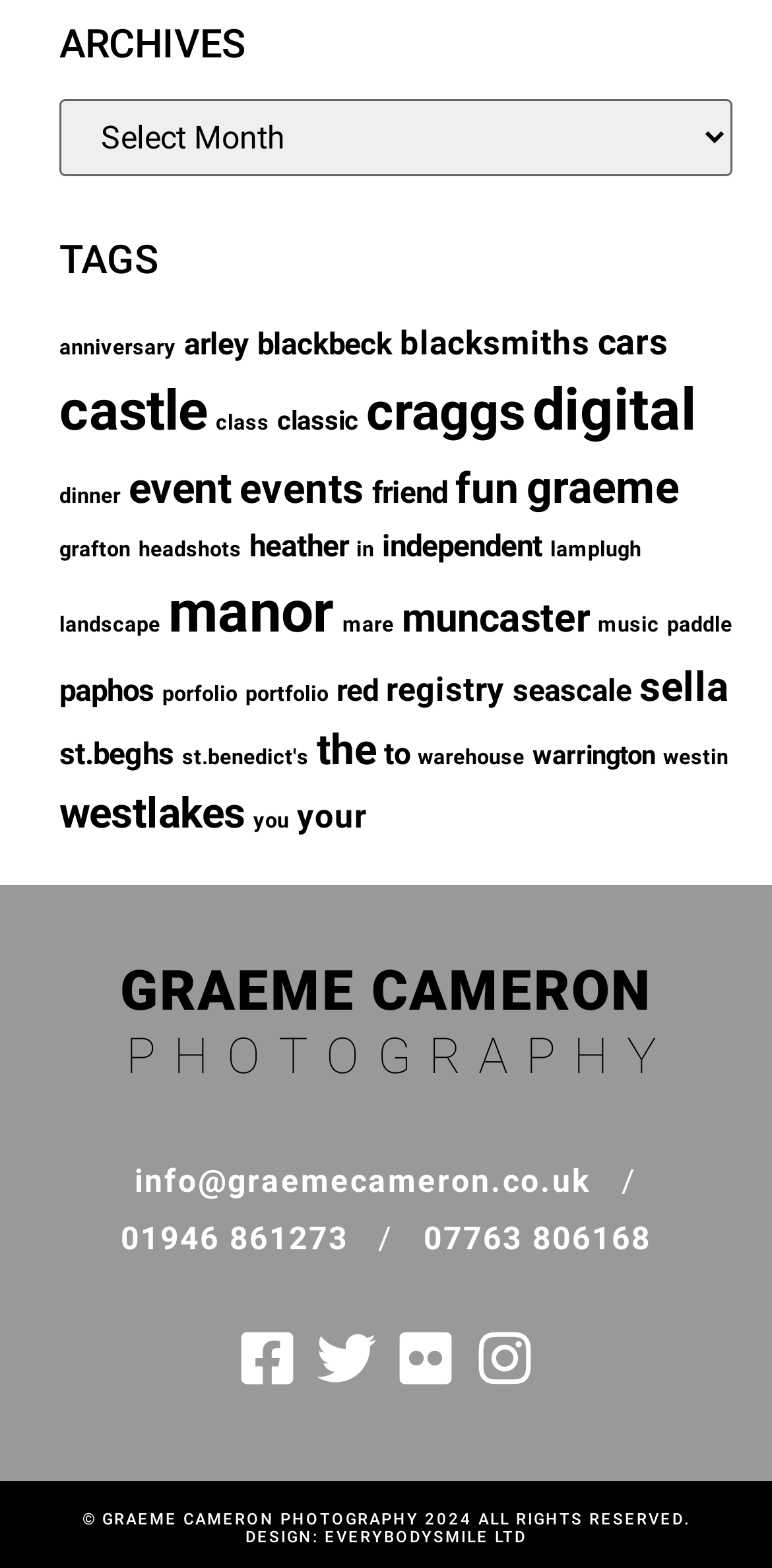Respond with a single word or phrase to the following question:
How many tags are available?

40